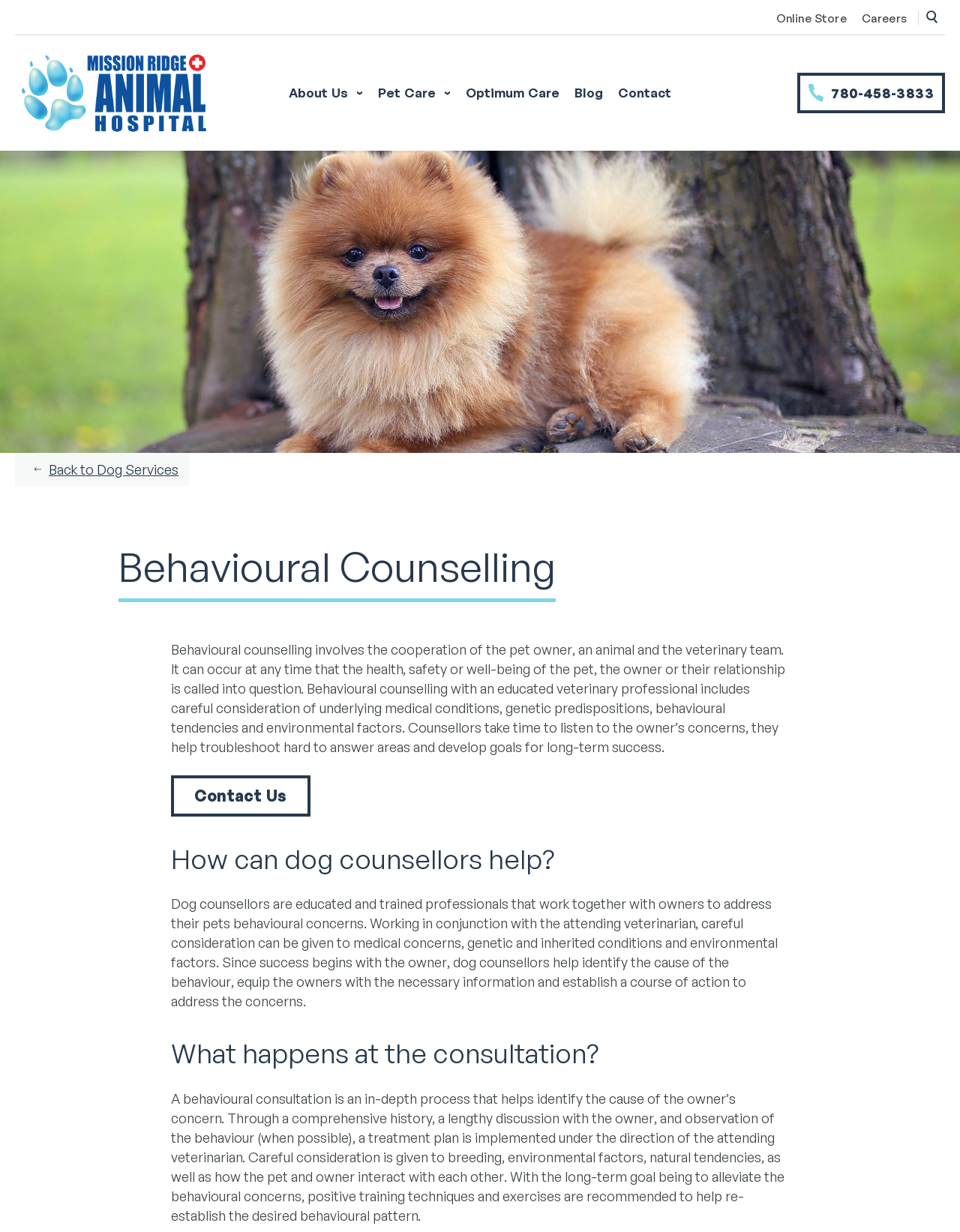How does a dog counsellor work with owners?
Using the image as a reference, answer with just one word or a short phrase.

Through comprehensive history and discussion